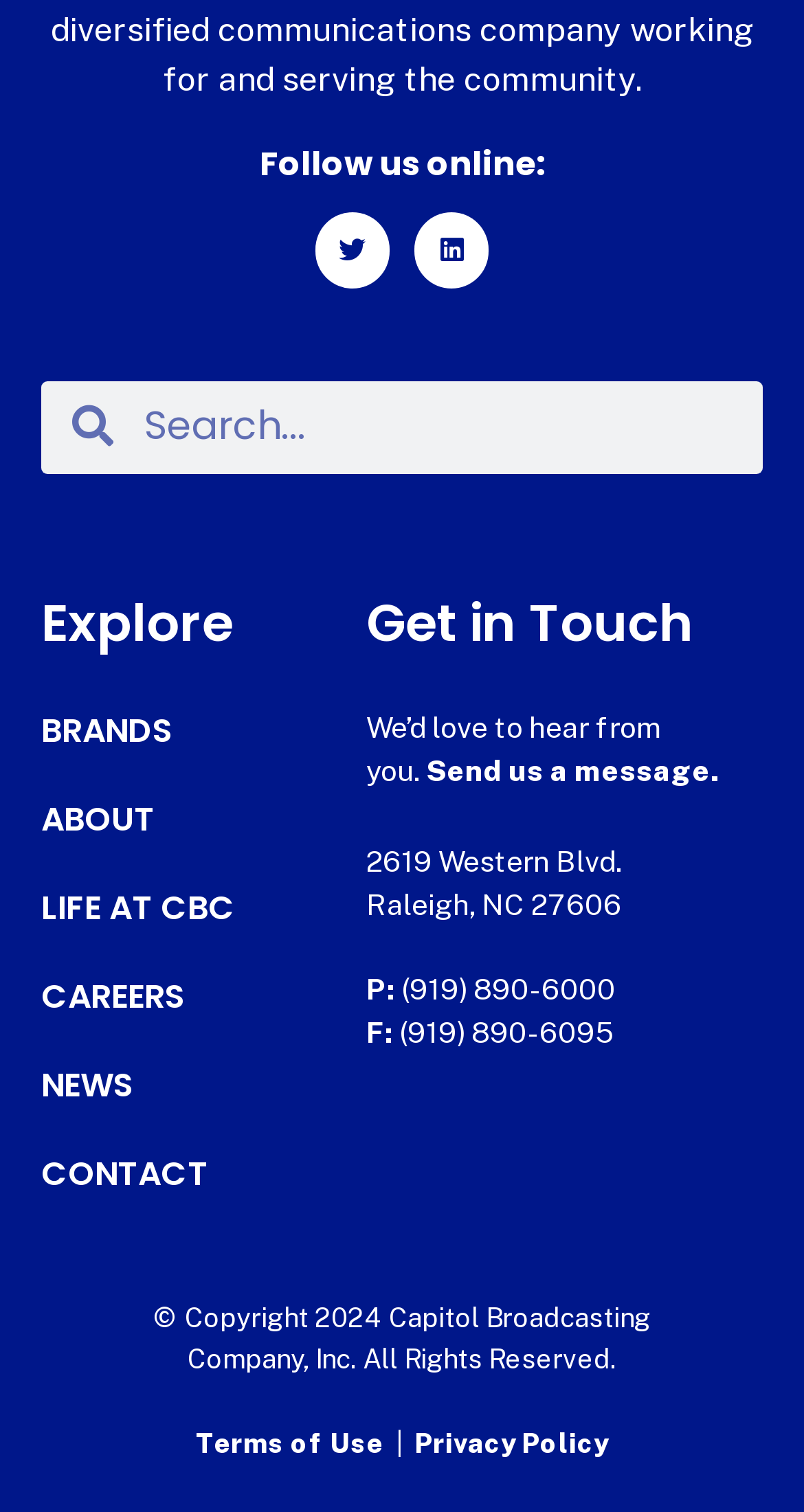Pinpoint the bounding box coordinates of the area that should be clicked to complete the following instruction: "Explore the ABOUT page". The coordinates must be given as four float numbers between 0 and 1, i.e., [left, top, right, bottom].

[0.051, 0.528, 0.365, 0.556]